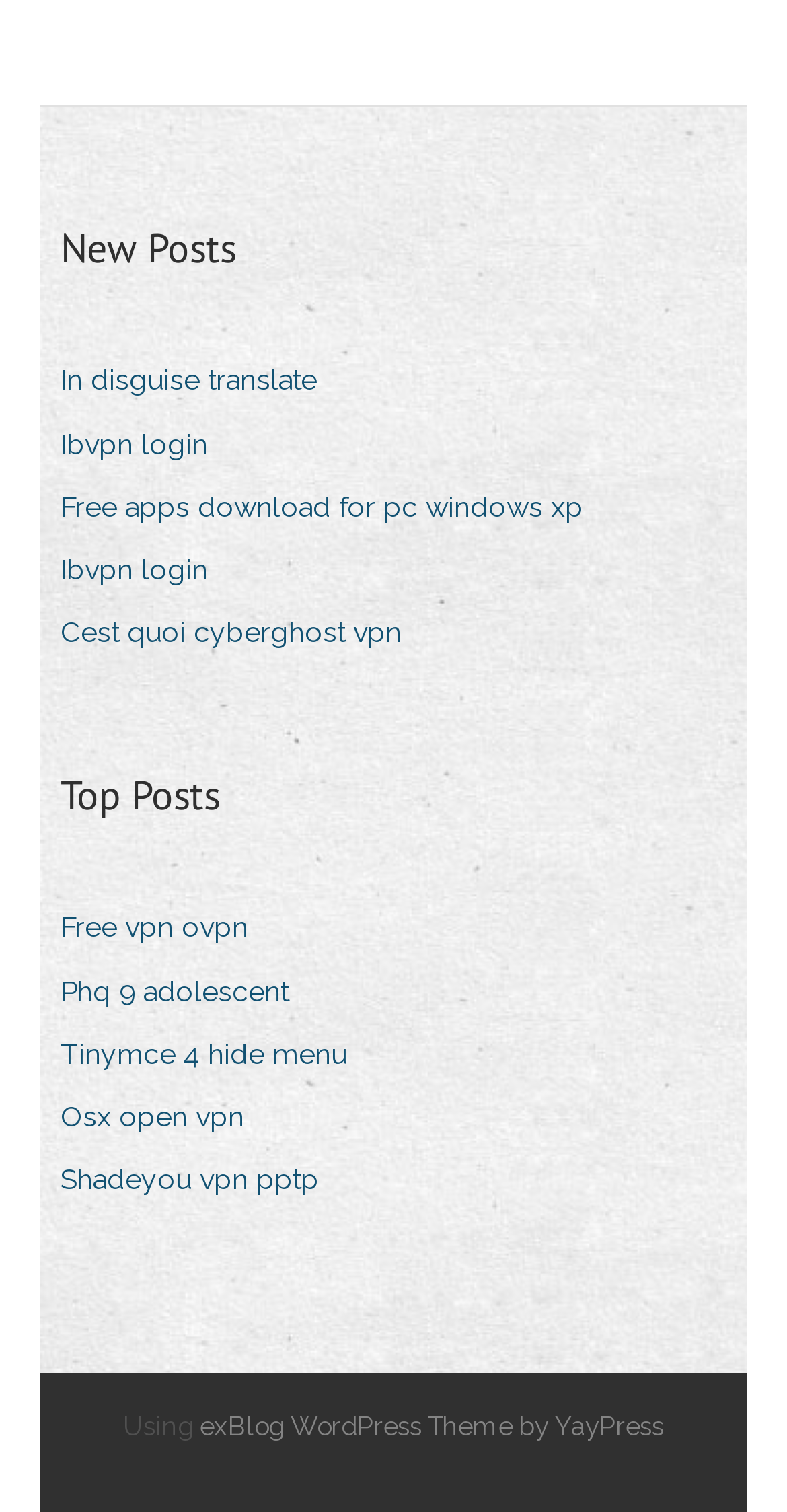Highlight the bounding box coordinates of the region I should click on to meet the following instruction: "Check 'Top Posts'".

[0.077, 0.506, 0.279, 0.547]